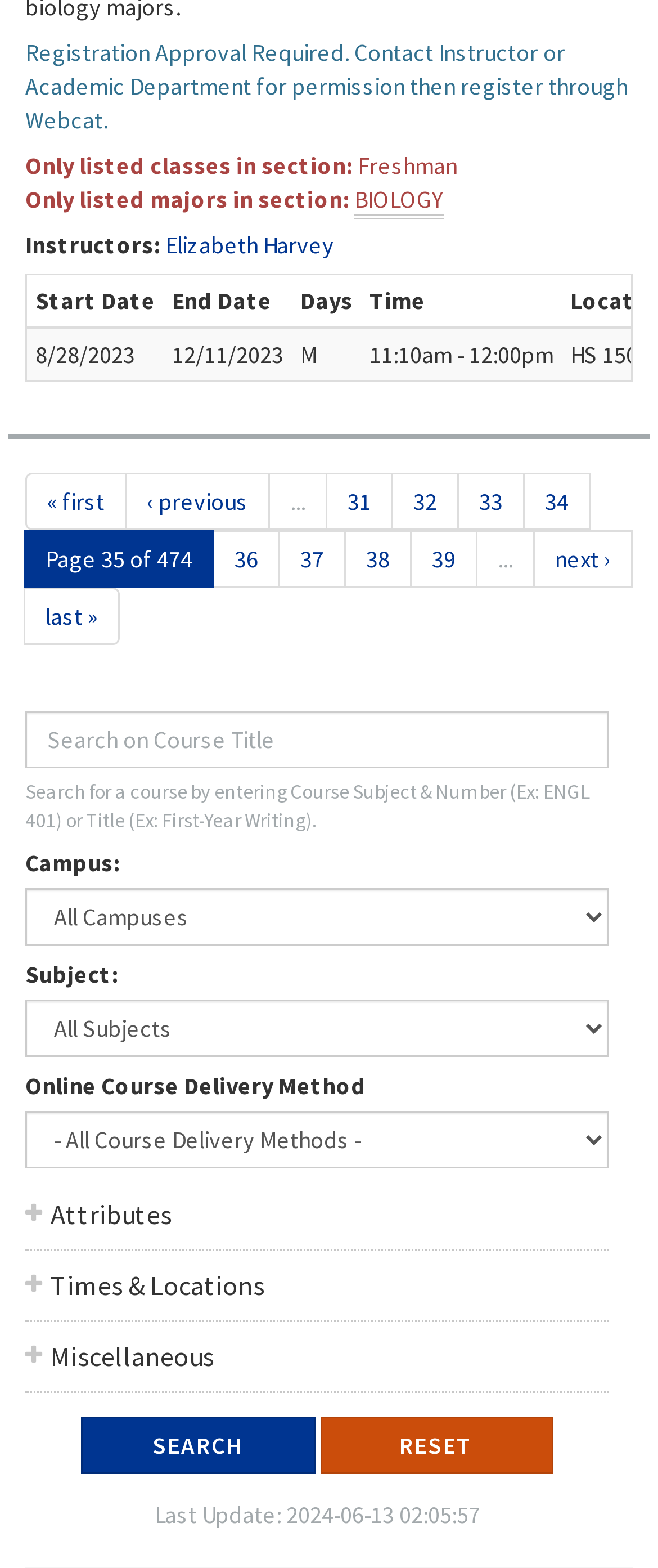Determine the bounding box coordinates of the region I should click to achieve the following instruction: "go to home page". Ensure the bounding box coordinates are four float numbers between 0 and 1, i.e., [left, top, right, bottom].

None